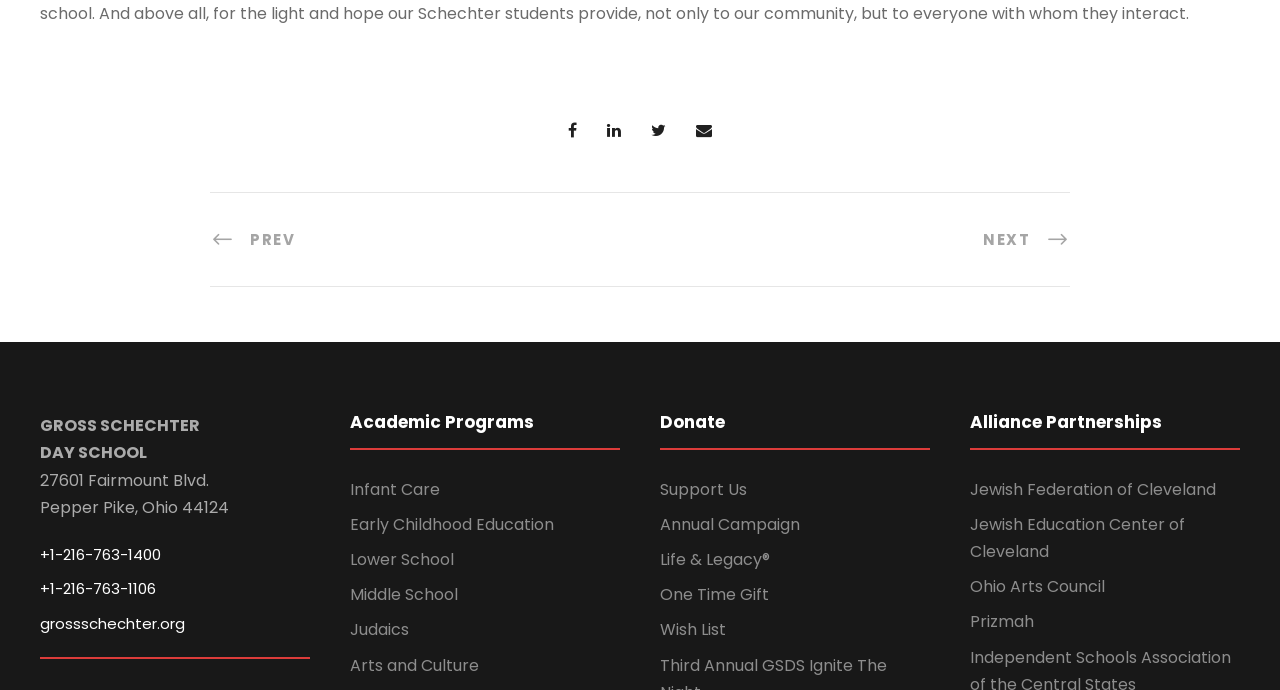Identify the bounding box coordinates for the element you need to click to achieve the following task: "Learn about 'Jewish Federation of Cleveland' partnership". The coordinates must be four float values ranging from 0 to 1, formatted as [left, top, right, bottom].

[0.758, 0.692, 0.95, 0.725]